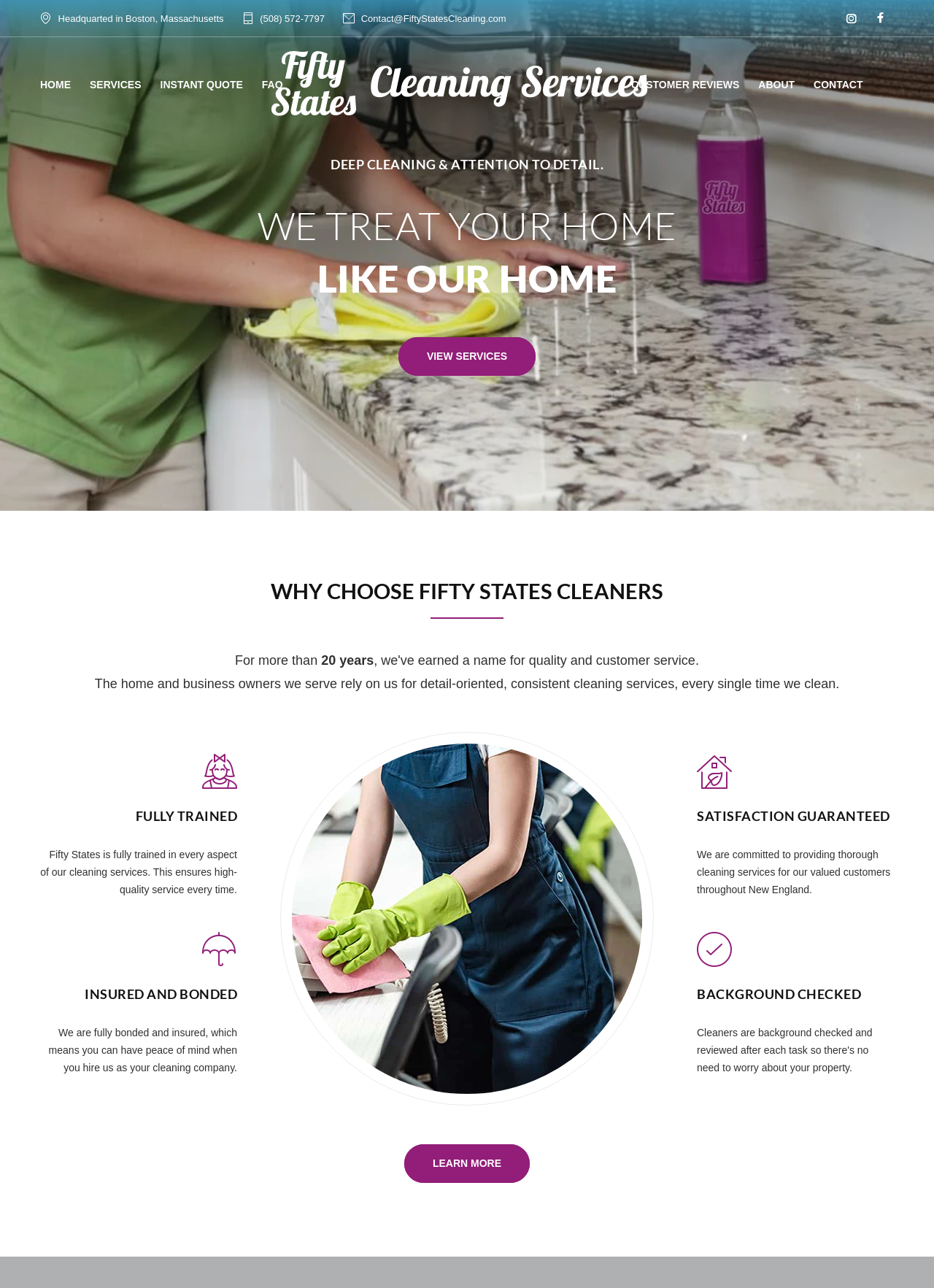Please determine the bounding box coordinates of the clickable area required to carry out the following instruction: "Click the 'LEARN MORE' link". The coordinates must be four float numbers between 0 and 1, represented as [left, top, right, bottom].

[0.433, 0.888, 0.567, 0.918]